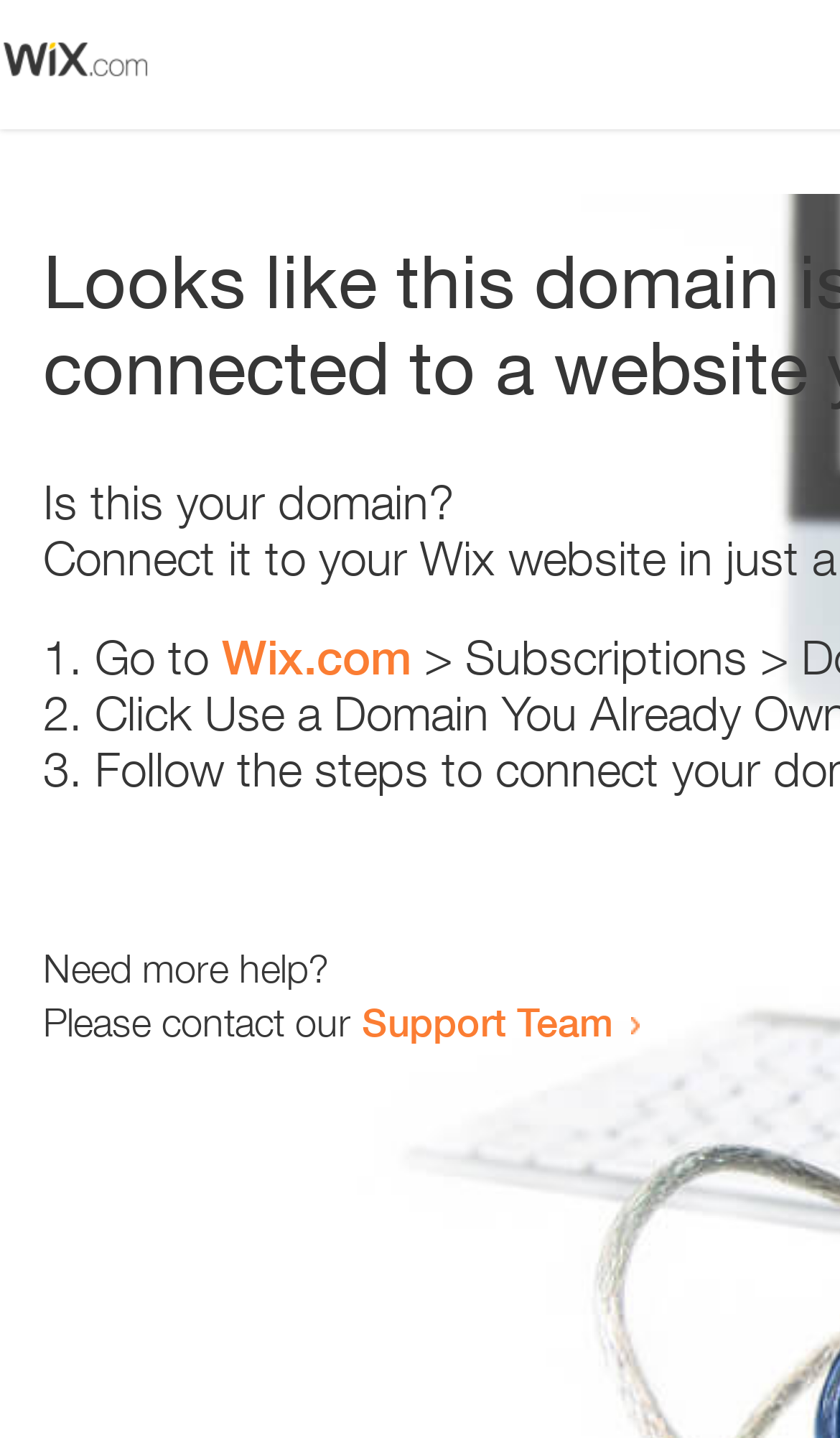Use a single word or phrase to respond to the question:
How many list markers are present?

3